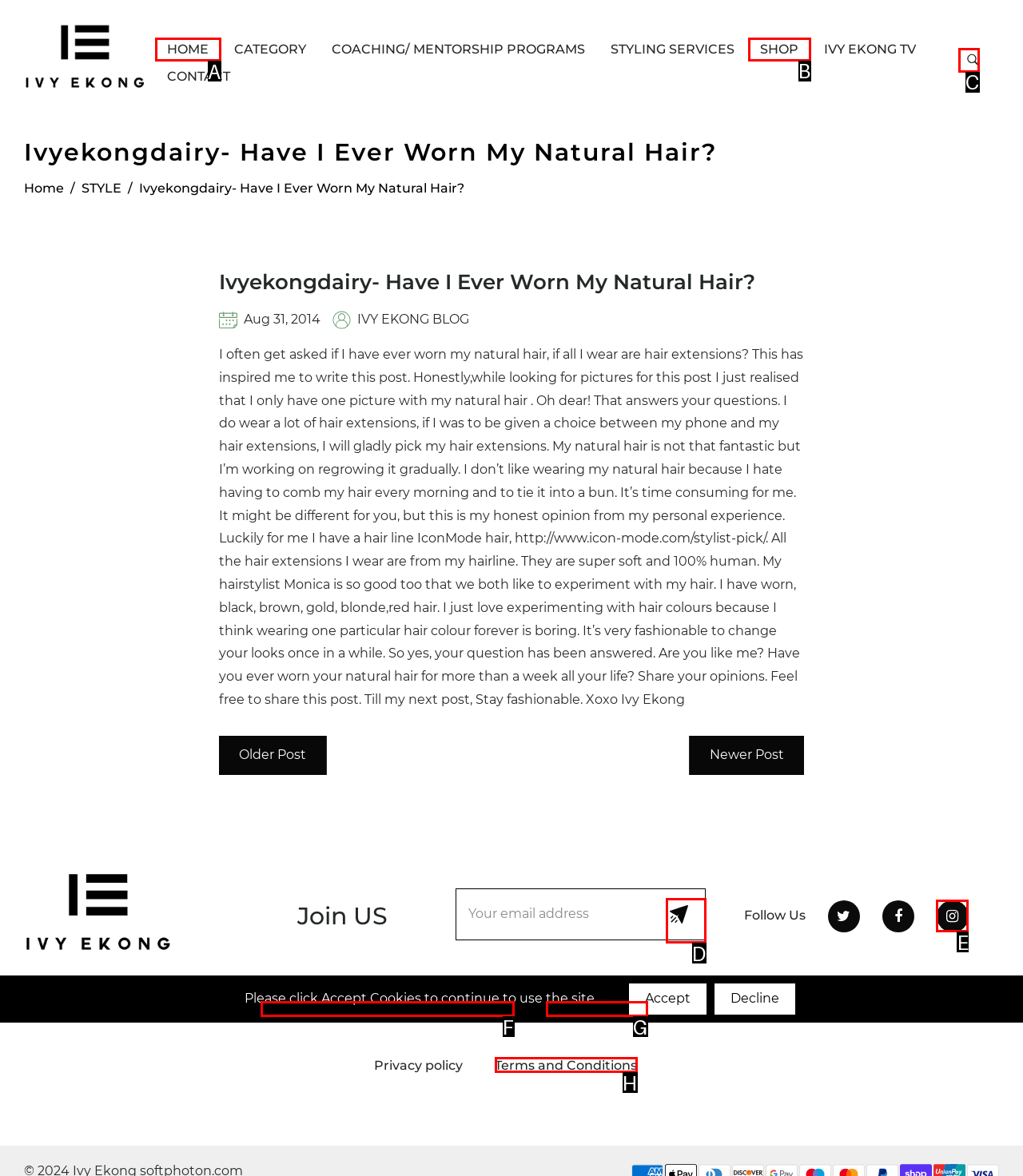Determine which HTML element to click for this task: Check the COVID-19 Igg Igm test Uncut sheet product Provide the letter of the selected choice.

None